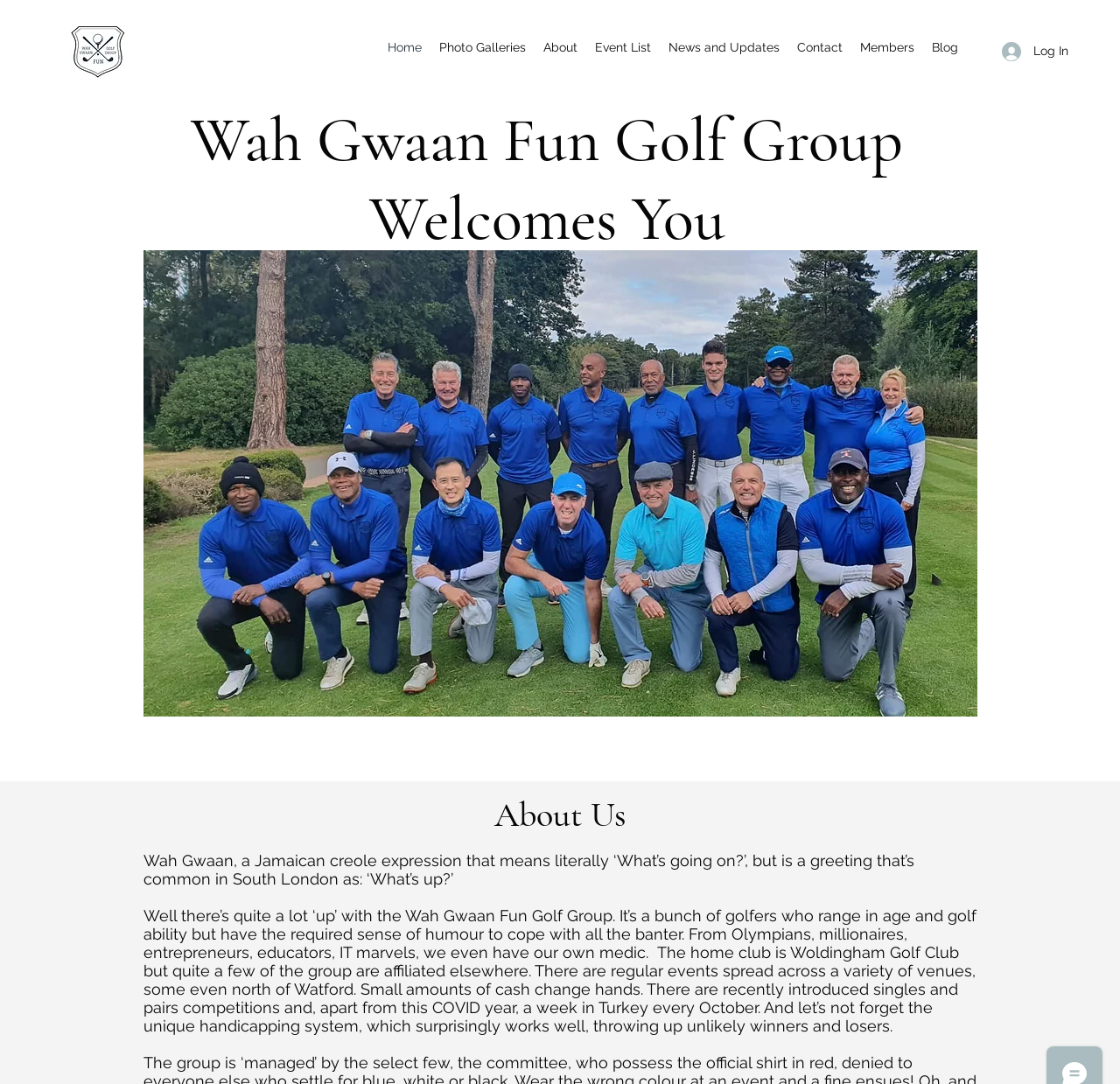Determine the main headline from the webpage and extract its text.

Wah Gwaan Fun Golf Group Welcomes You